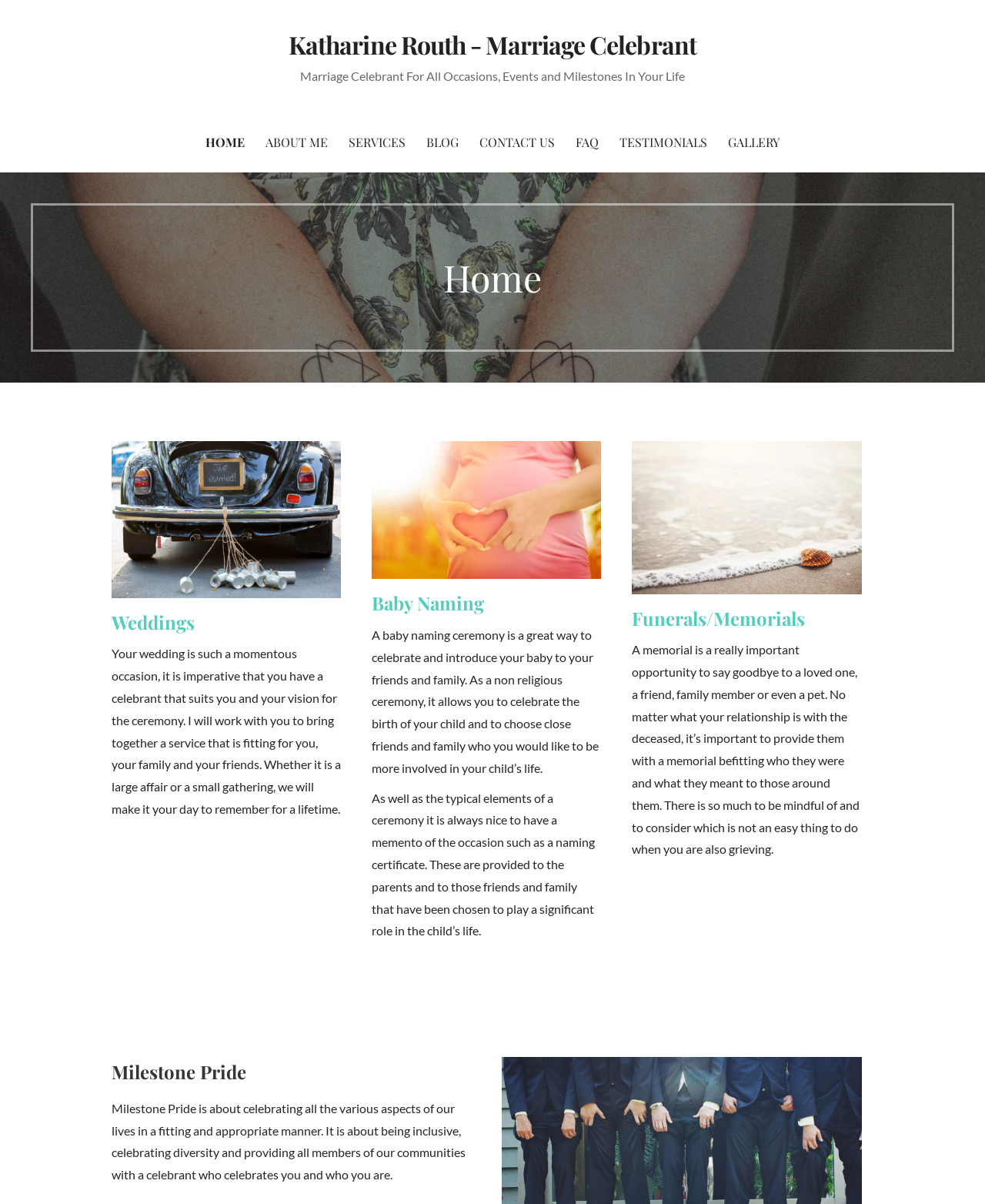Respond with a single word or short phrase to the following question: 
How many links are in the navigation menu?

7